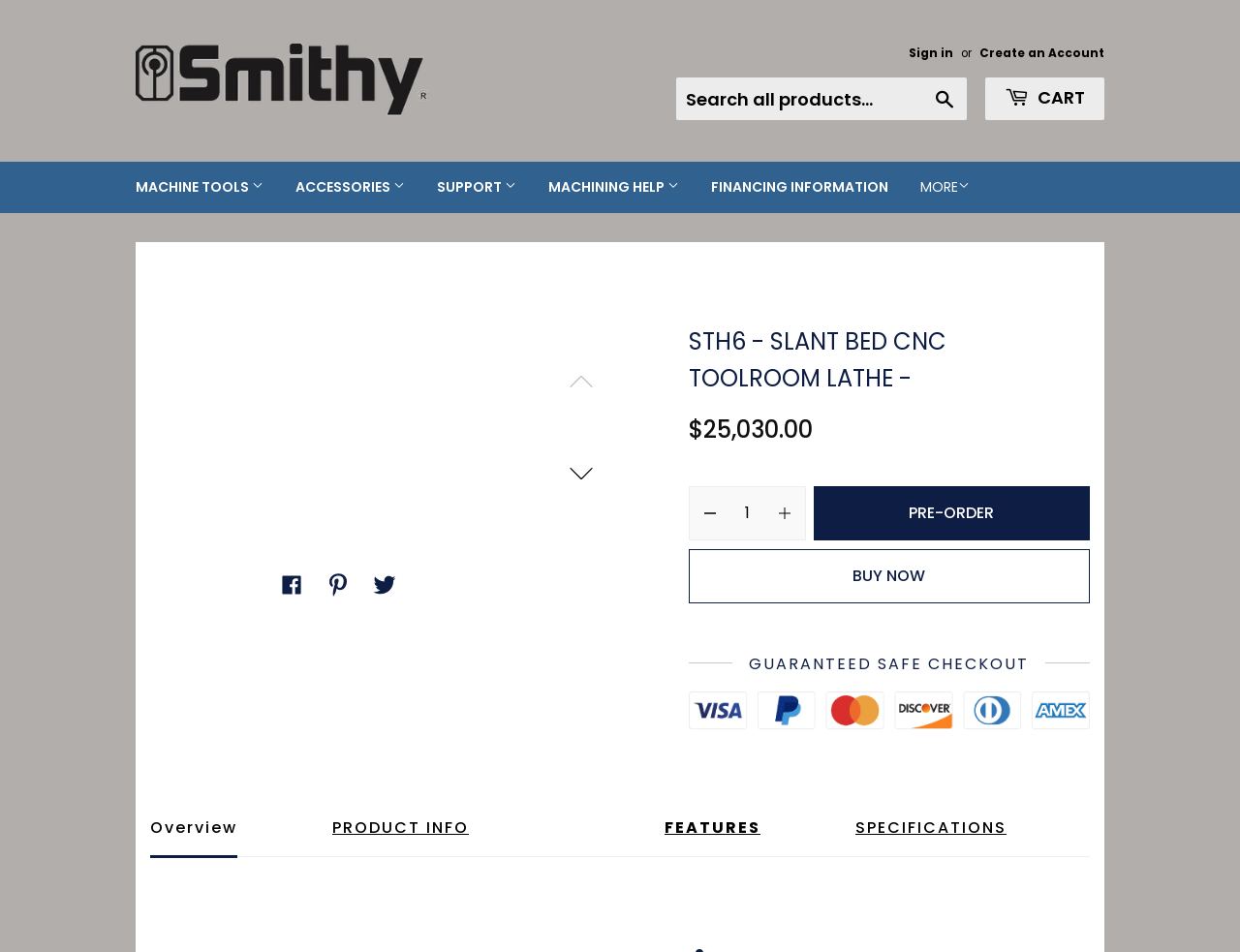Provide the bounding box coordinates of the section that needs to be clicked to accomplish the following instruction: "Go to SUPPORT page."

[0.341, 0.17, 0.428, 0.223]